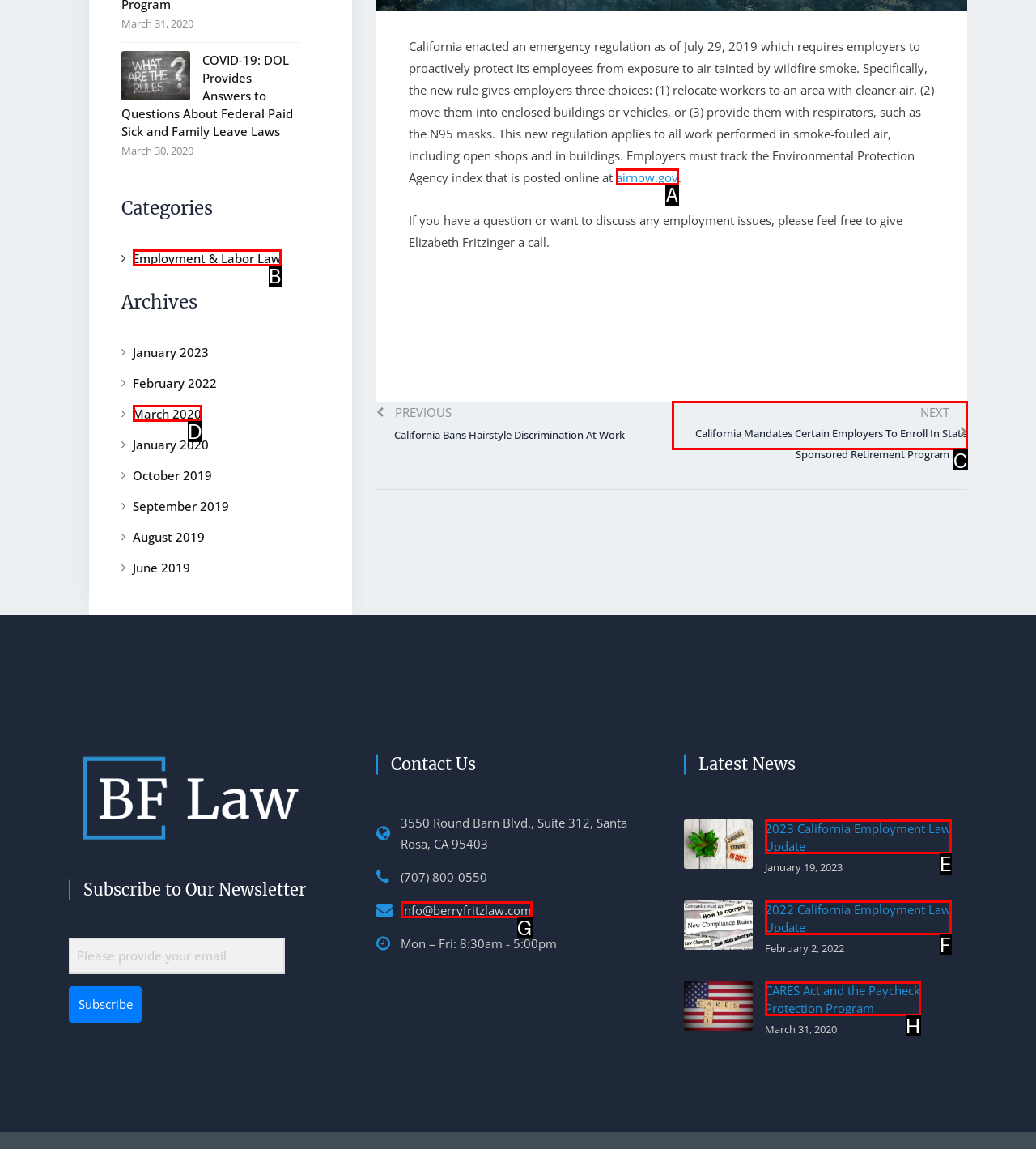Select the letter of the UI element you need to click to complete this task: Click the 'airnow.gov' link.

A